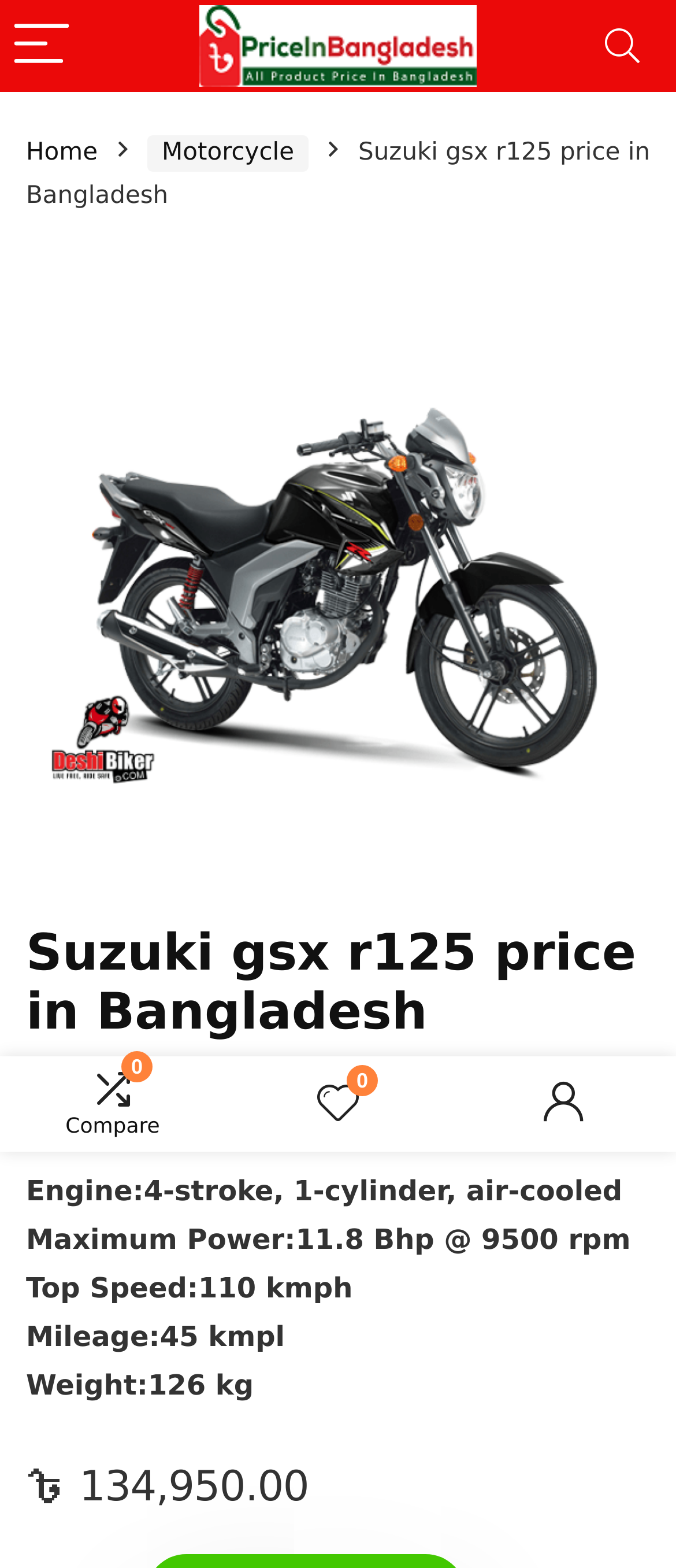Highlight the bounding box coordinates of the element that should be clicked to carry out the following instruction: "Add to wishlist". The coordinates must be given as four float numbers ranging from 0 to 1, i.e., [left, top, right, bottom].

[0.126, 0.697, 0.388, 0.715]